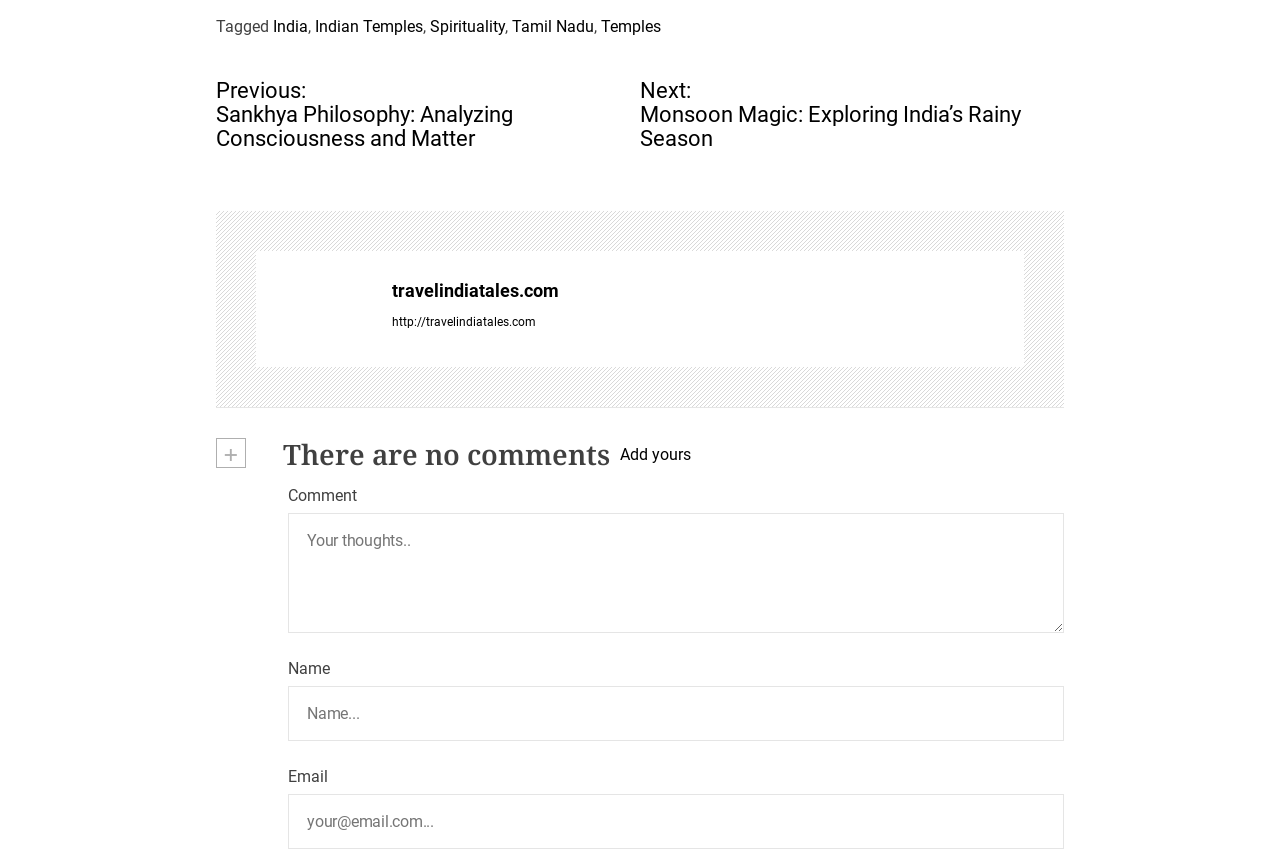How many links are there in the footer section?
Use the screenshot to answer the question with a single word or phrase.

5